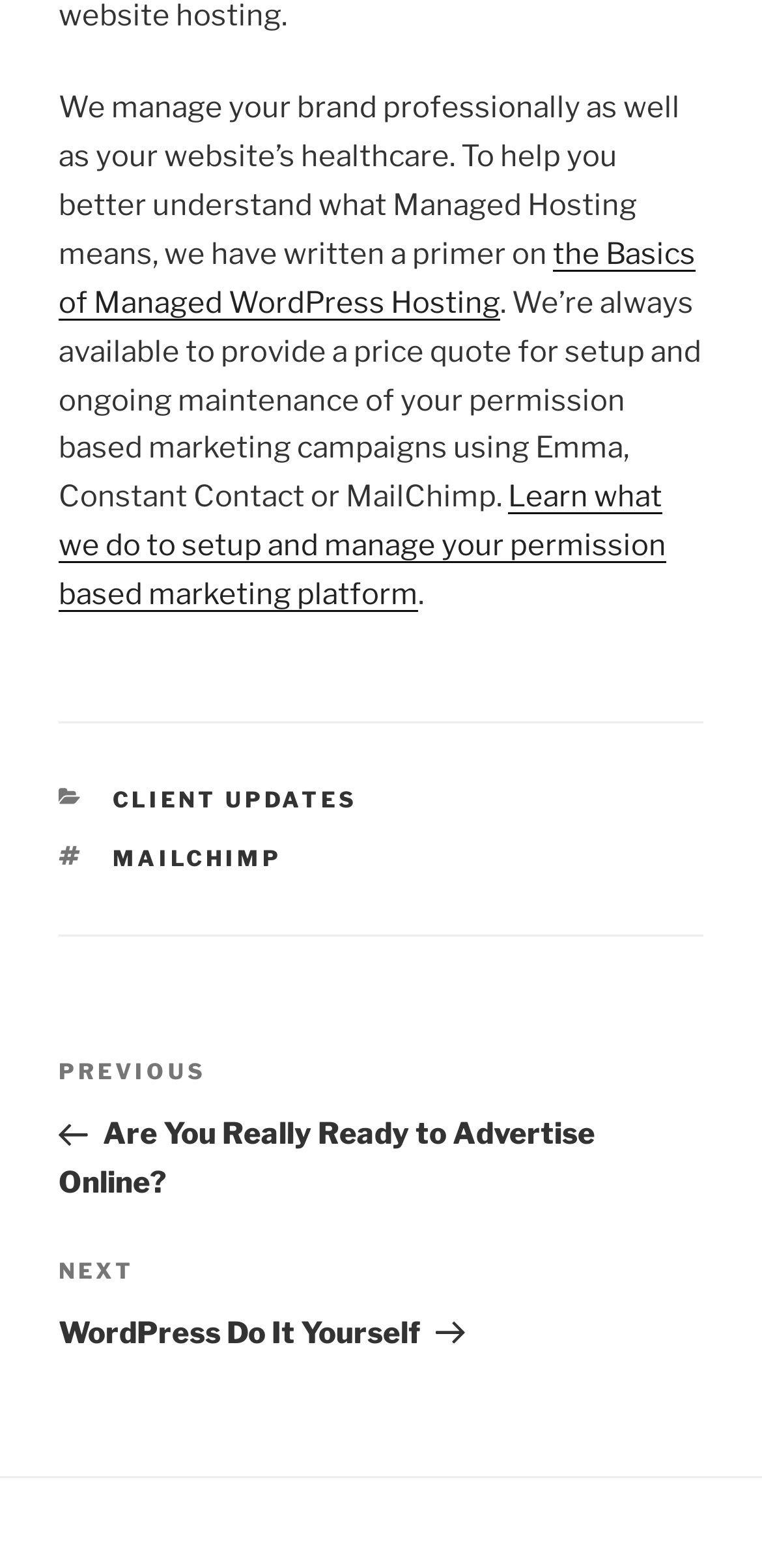Answer the question using only one word or a concise phrase: What is the topic of the primer?

Managed WordPress Hosting